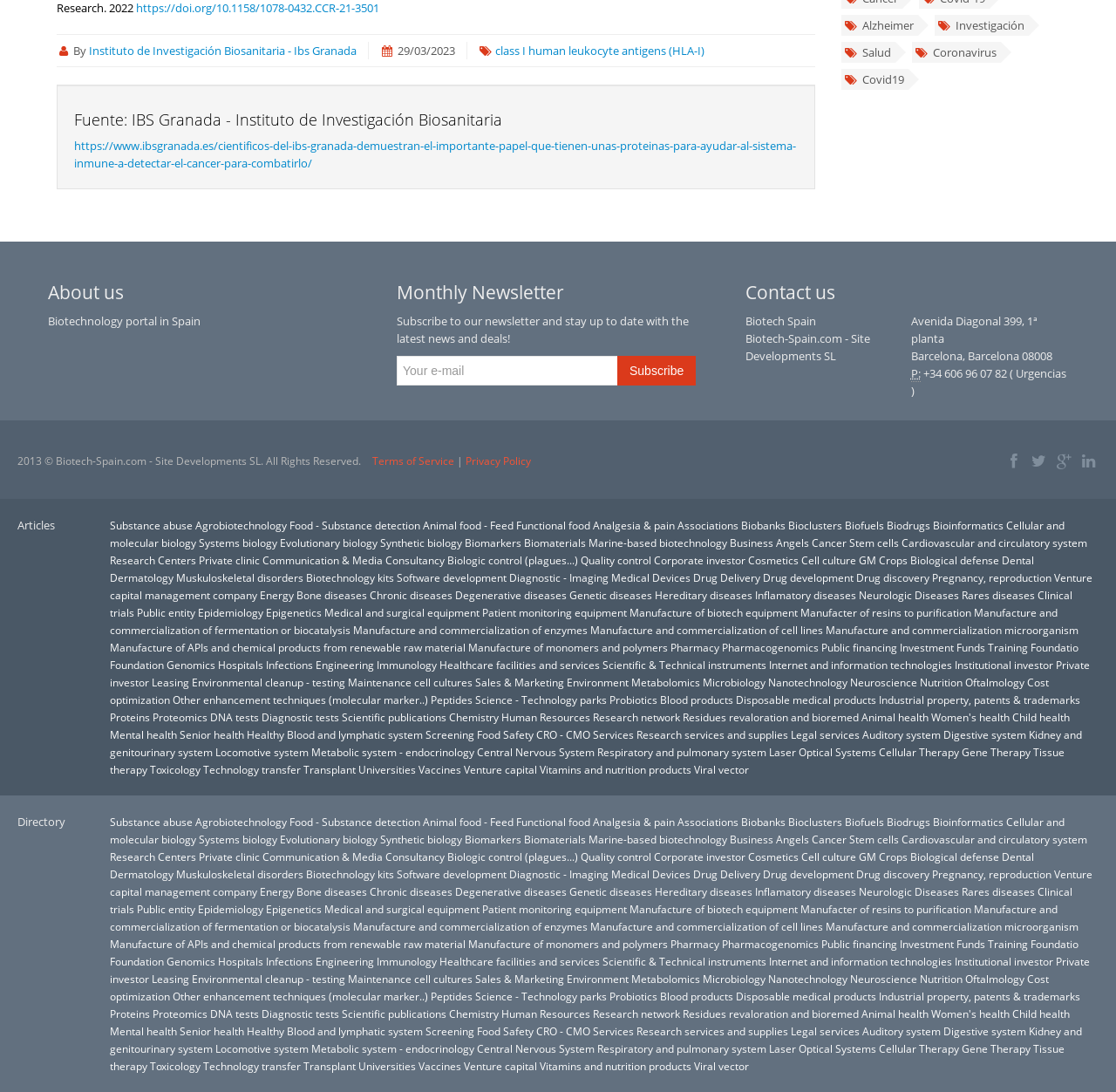Determine the bounding box coordinates in the format (top-left x, top-left y, bottom-right x, bottom-right y). Ensure all values are floating point numbers between 0 and 1. Identify the bounding box of the UI element described by: alt="Shenzhen Dingtouch Electronics Technology Co.Ltd."

None